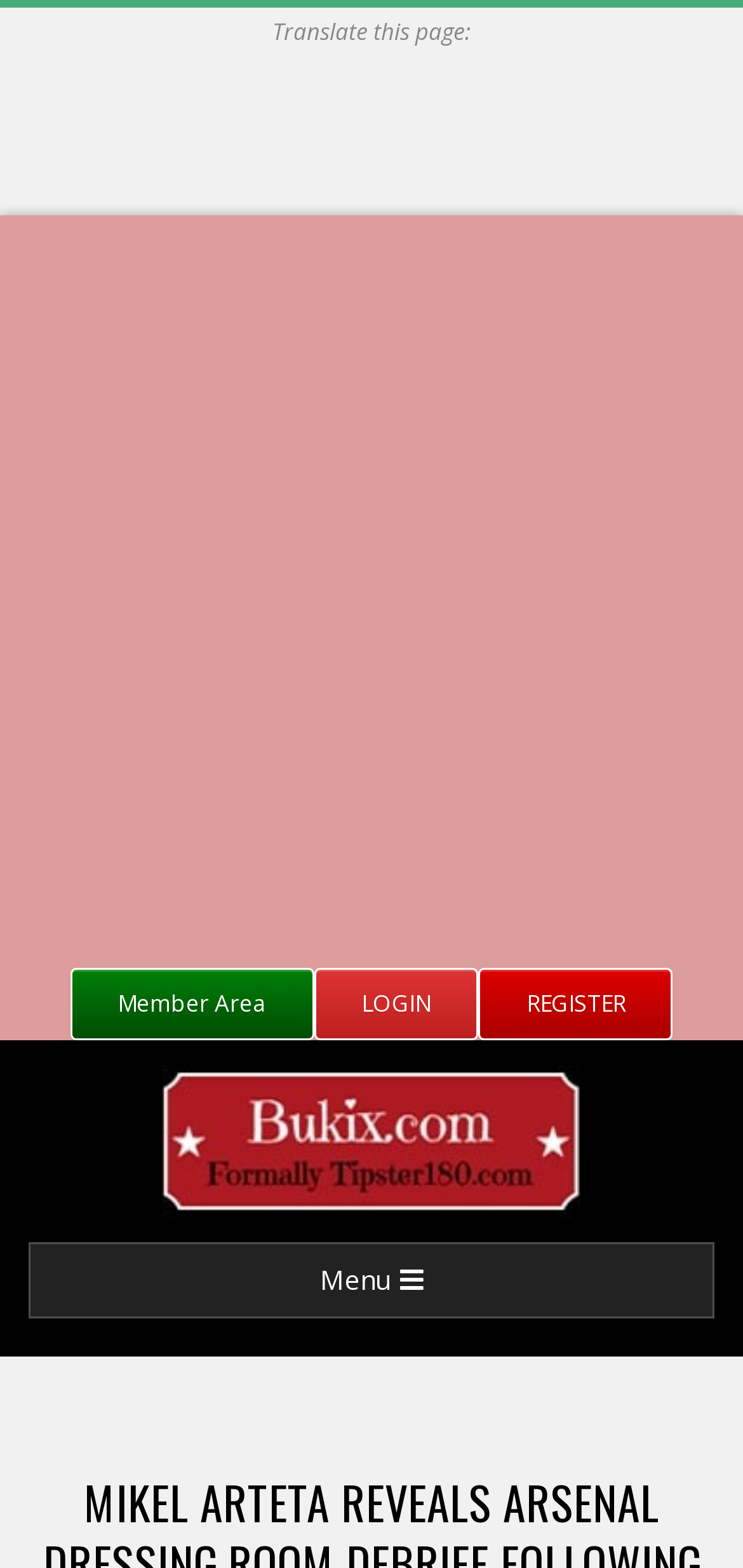How many login/register options are available?
Utilize the image to construct a detailed and well-explained answer.

I counted the number of link elements with the text 'LOGIN' and 'REGISTER', which suggests that there are two options available for users to access their accounts or create new ones.